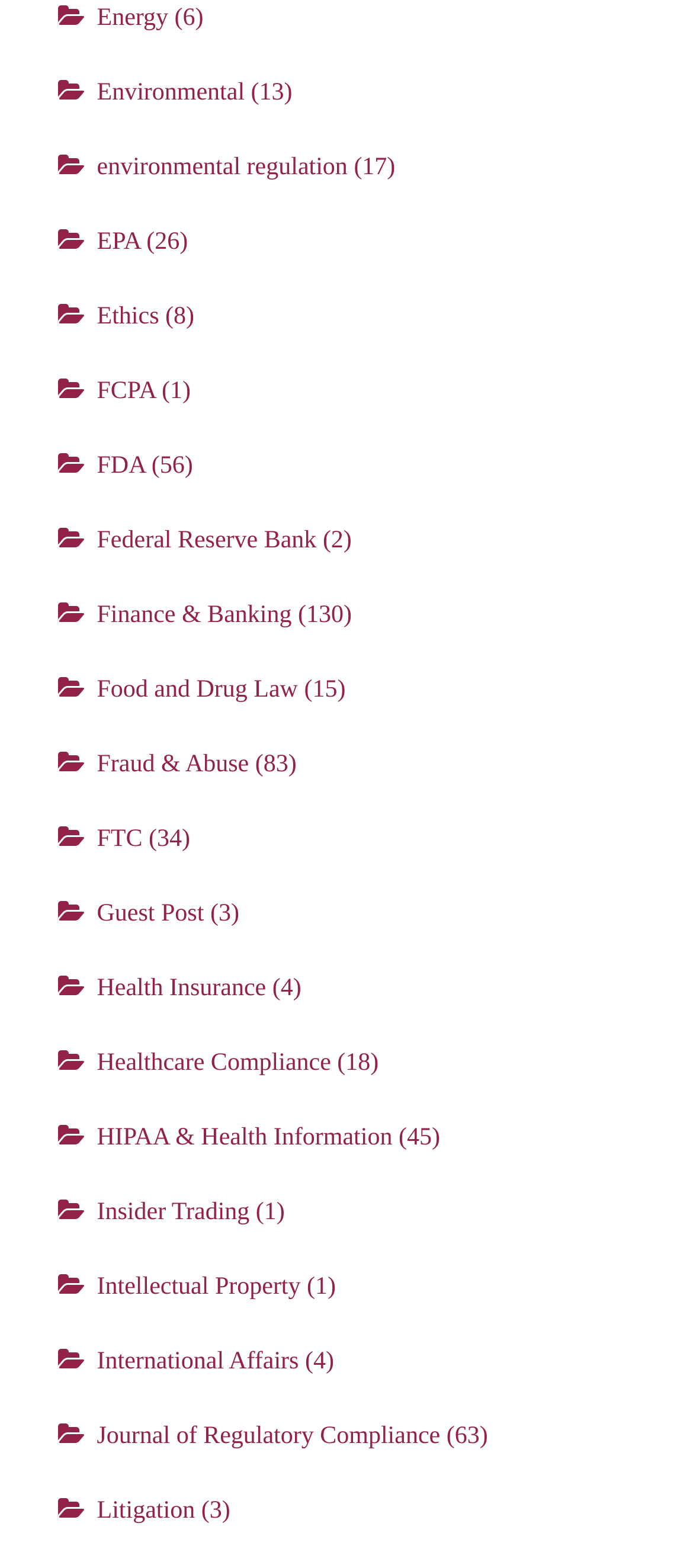Find the bounding box coordinates for the area that should be clicked to accomplish the instruction: "Login".

None